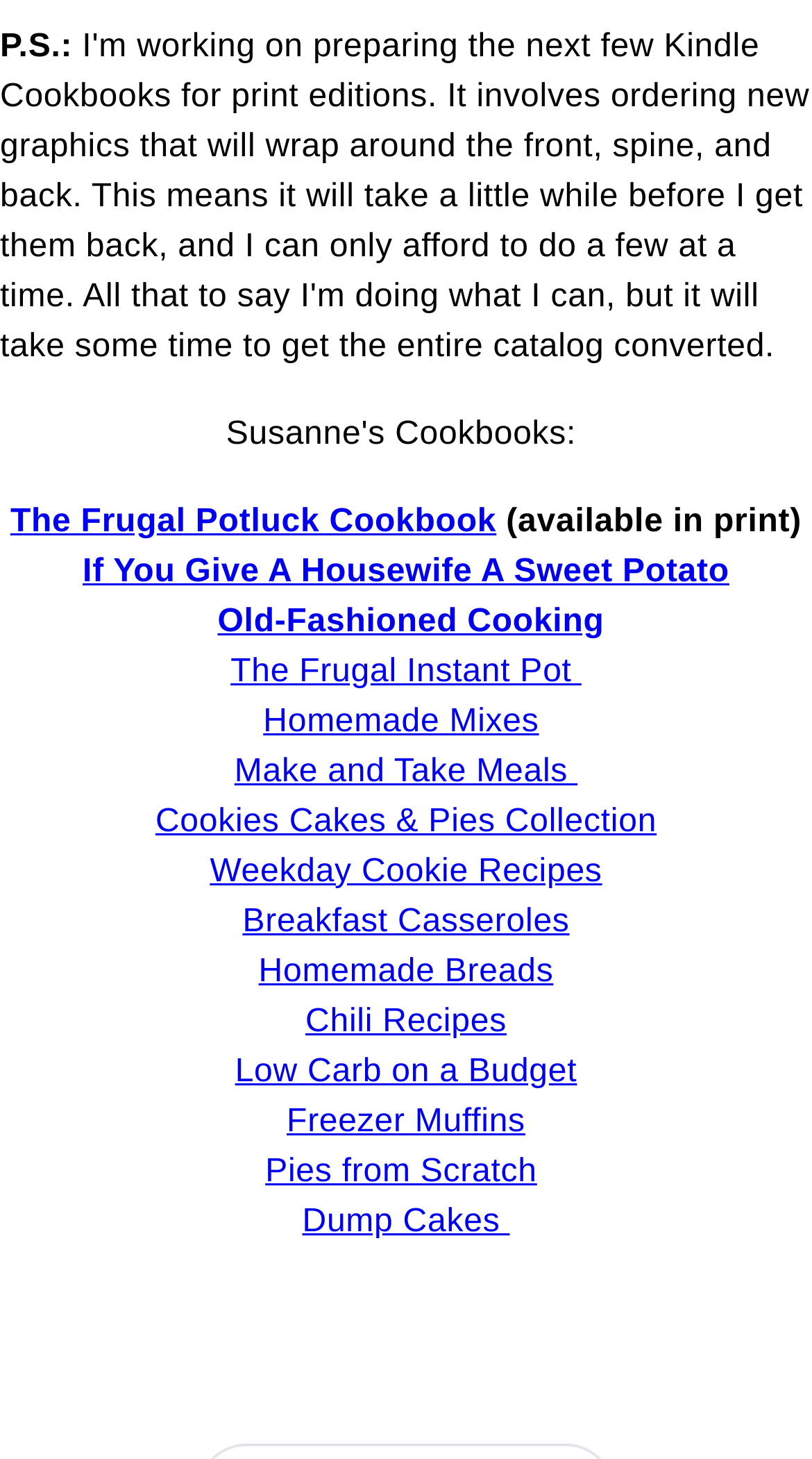Using the provided element description "Pies from Scratch", determine the bounding box coordinates of the UI element.

[0.327, 0.791, 0.661, 0.815]